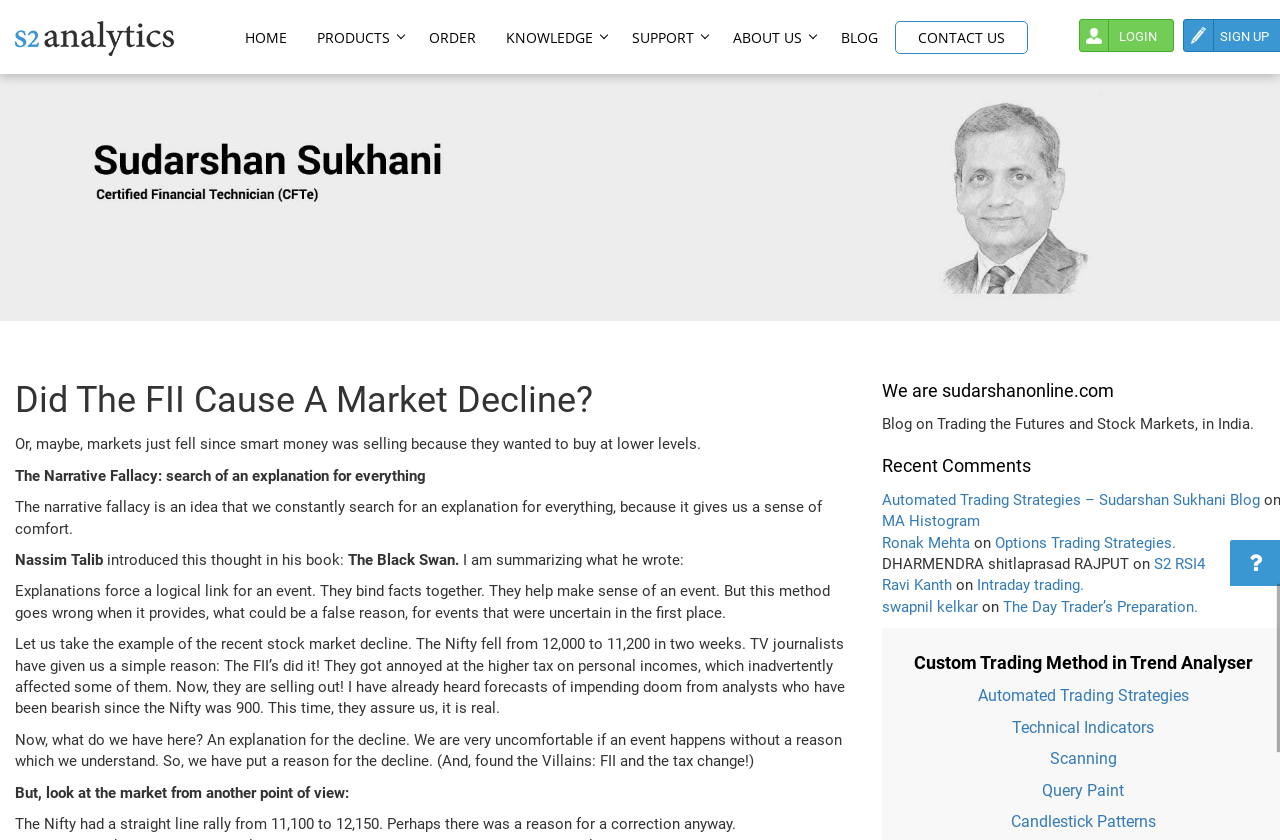Please determine the bounding box coordinates, formatted as (top-left x, top-left y, bottom-right x, bottom-right y), with all values as floating point numbers between 0 and 1. Identify the bounding box of the region described as: RIP Dickey Betts

None